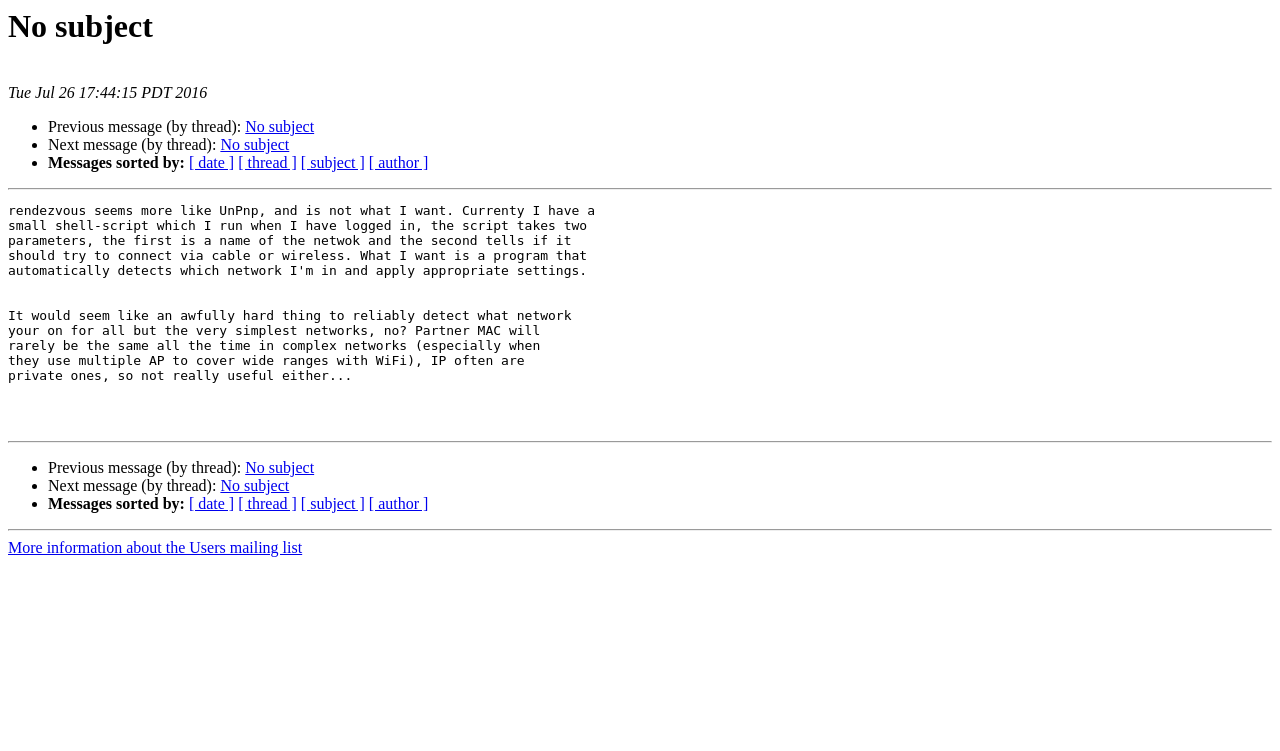Please answer the following question using a single word or phrase: 
What is the date of the message?

Tue Jul 26 17:44:15 PDT 2016